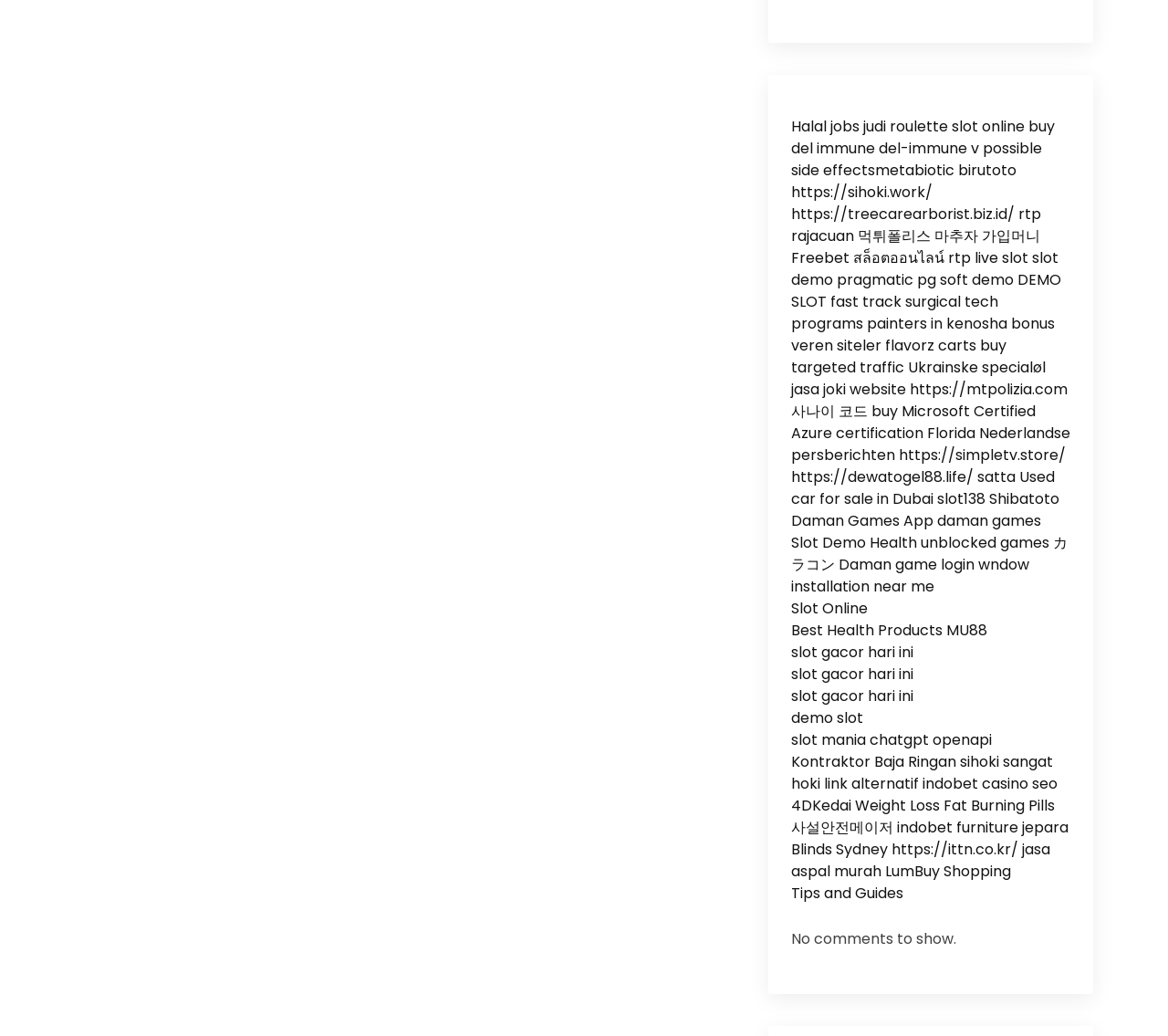Using the element description Slot Online, predict the bounding box coordinates for the UI element. Provide the coordinates in (top-left x, top-left y, bottom-right x, bottom-right y) format with values ranging from 0 to 1.

[0.677, 0.577, 0.743, 0.597]